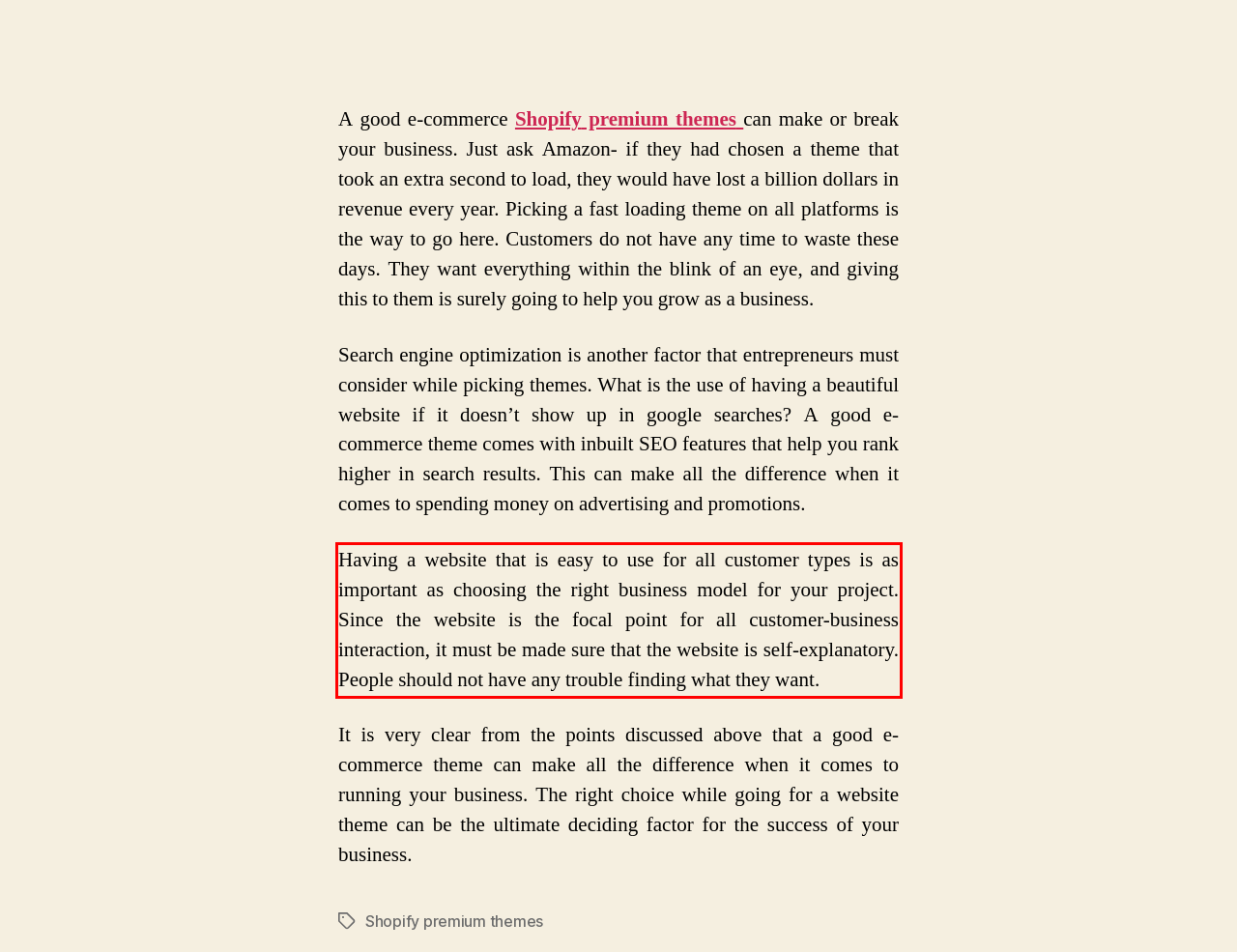Please perform OCR on the UI element surrounded by the red bounding box in the given webpage screenshot and extract its text content.

Having a website that is easy to use for all customer types is as important as choosing the right business model for your project. Since the website is the focal point for all customer-business interaction, it must be made sure that the website is self-explanatory. People should not have any trouble finding what they want.